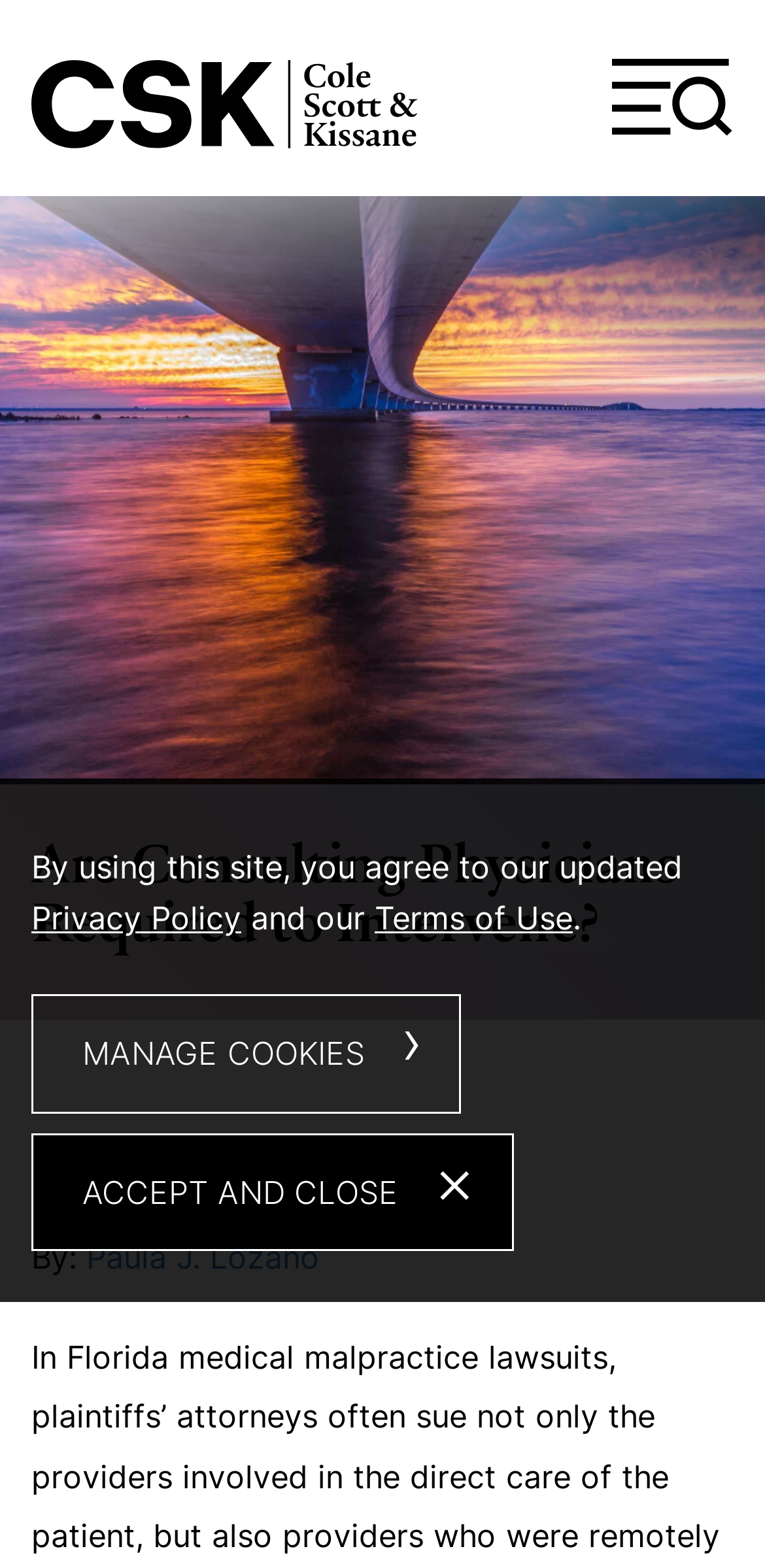When was the article published?
Look at the screenshot and respond with one word or a short phrase.

7.14.2016